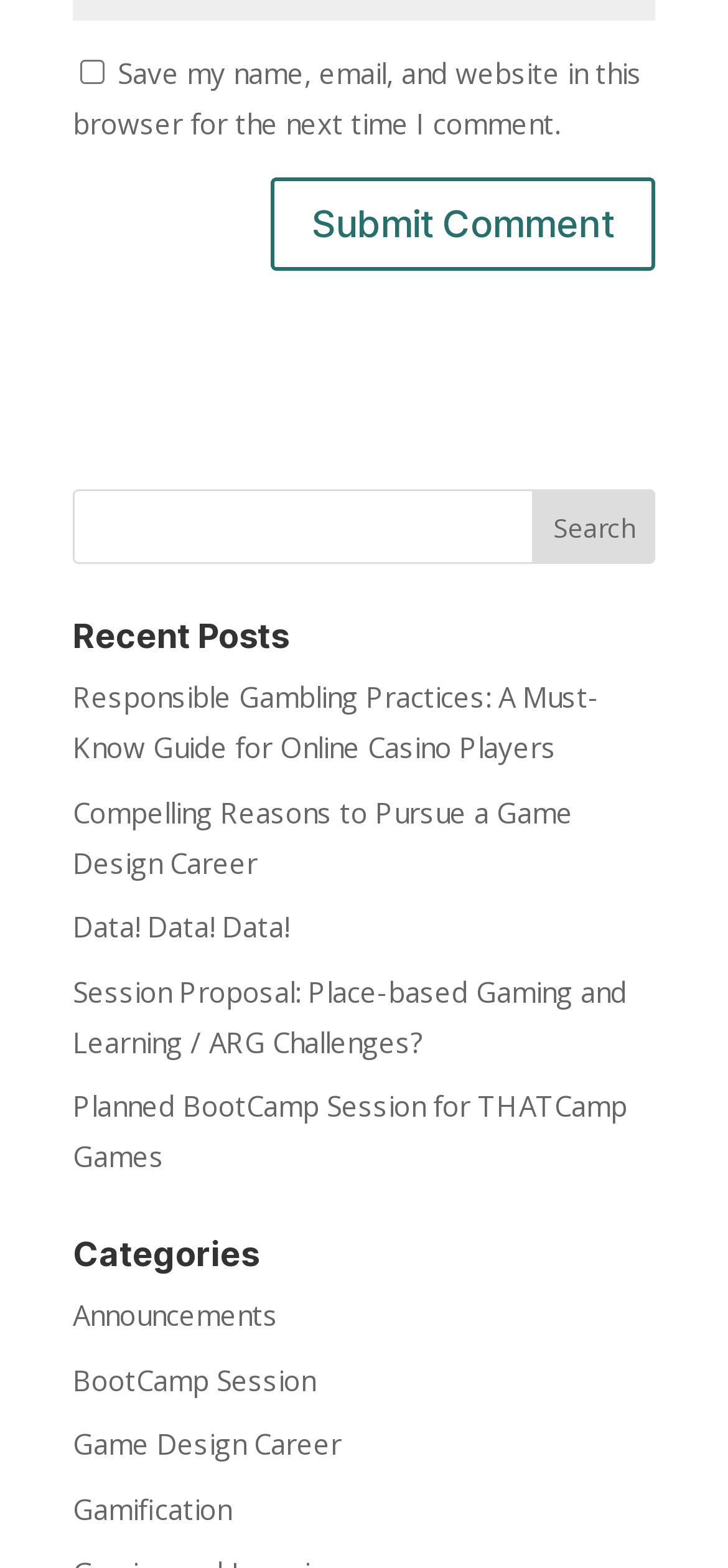What is the position of the 'Recent Posts' heading?
Please respond to the question with a detailed and informative answer.

I analyzed the bounding box coordinates of the elements and found that the 'Recent Posts' heading has a y1 value of 0.396, which is smaller than the y1 values of the links below it, indicating that it is positioned above them.